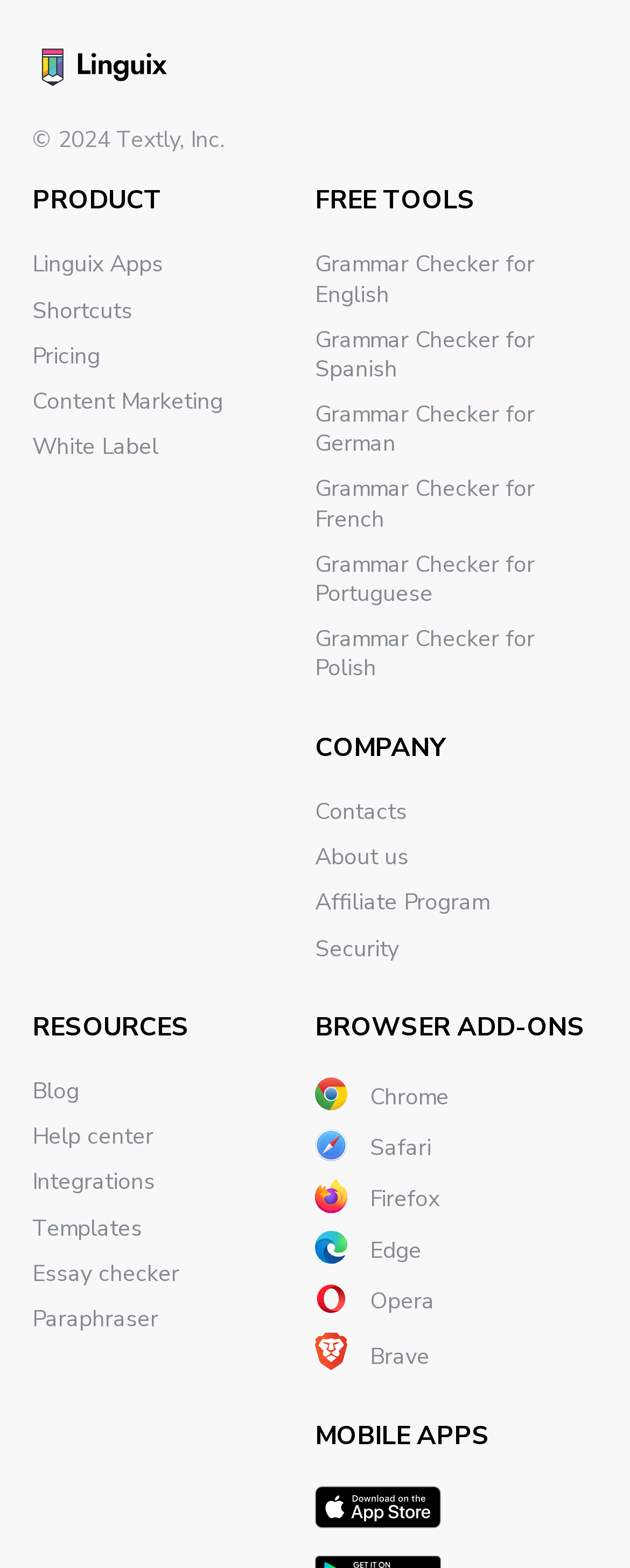What is the last item listed under 'BROWSER ADD-ONS'? Using the information from the screenshot, answer with a single word or phrase.

Linguix for Brave